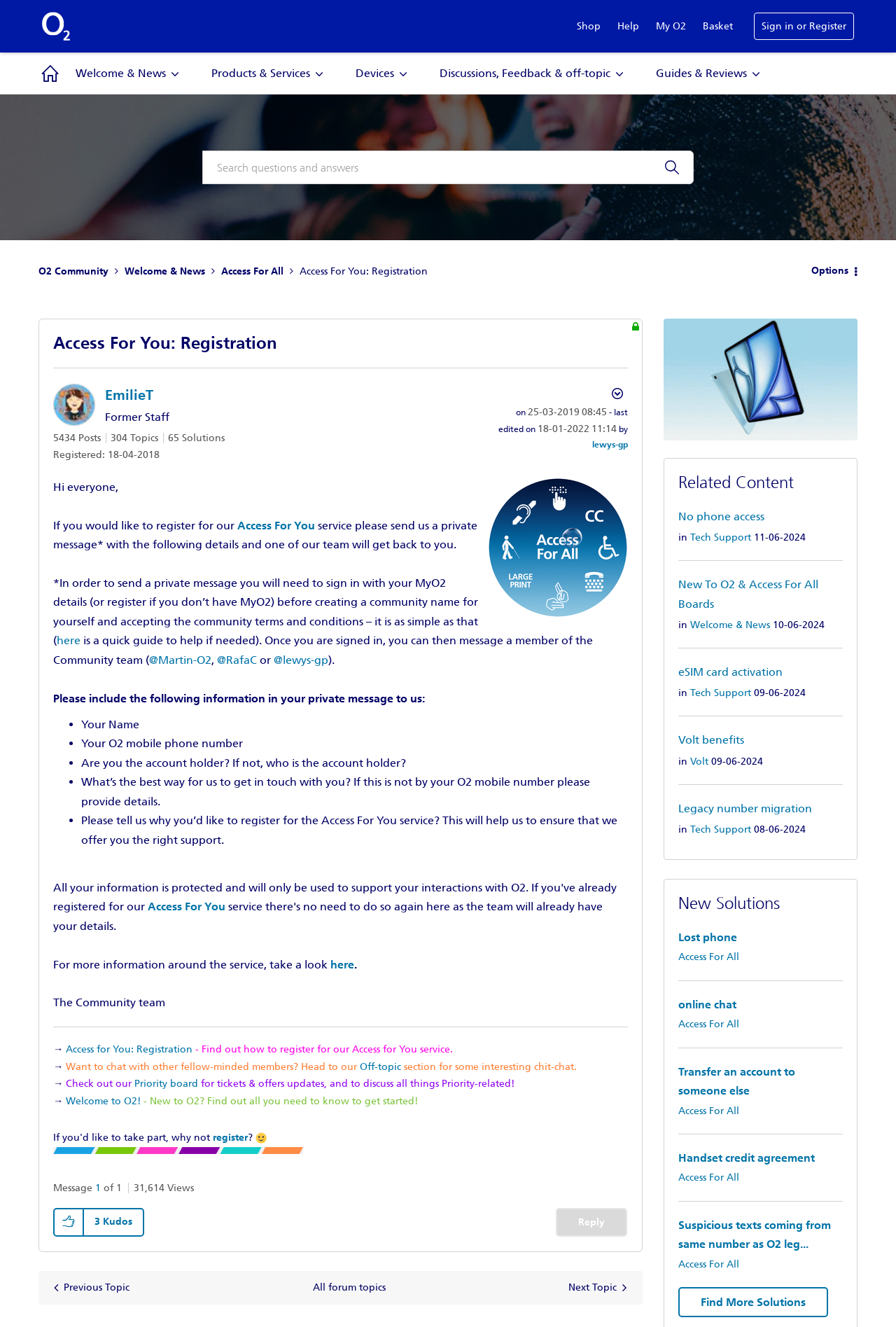Determine the bounding box coordinates for the HTML element mentioned in the following description: "name="submitContext" value="Search"". The coordinates should be a list of four floats ranging from 0 to 1, represented as [left, top, right, bottom].

[0.727, 0.114, 0.773, 0.138]